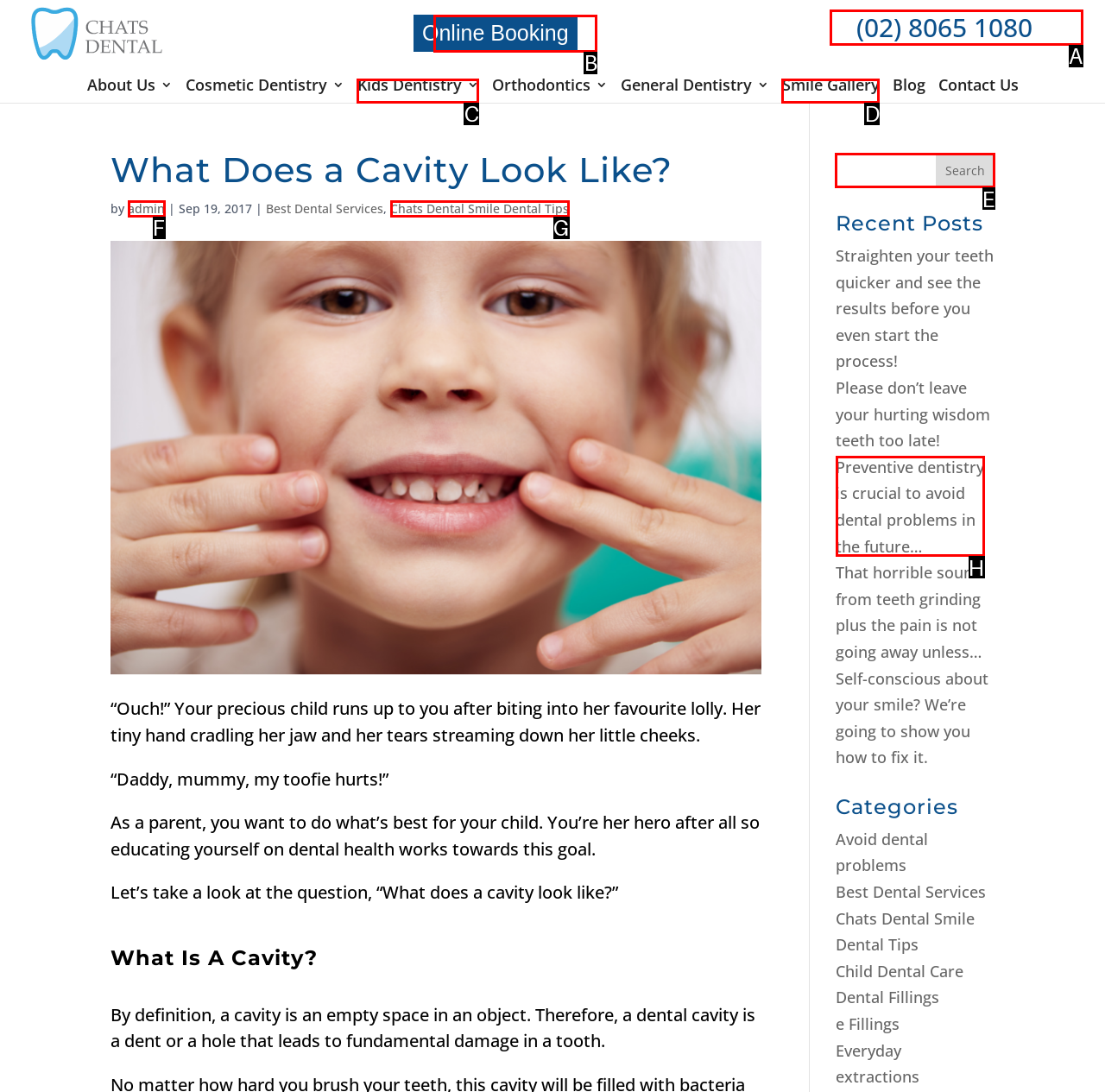Tell me which letter I should select to achieve the following goal: Search for dental services
Answer with the corresponding letter from the provided options directly.

E